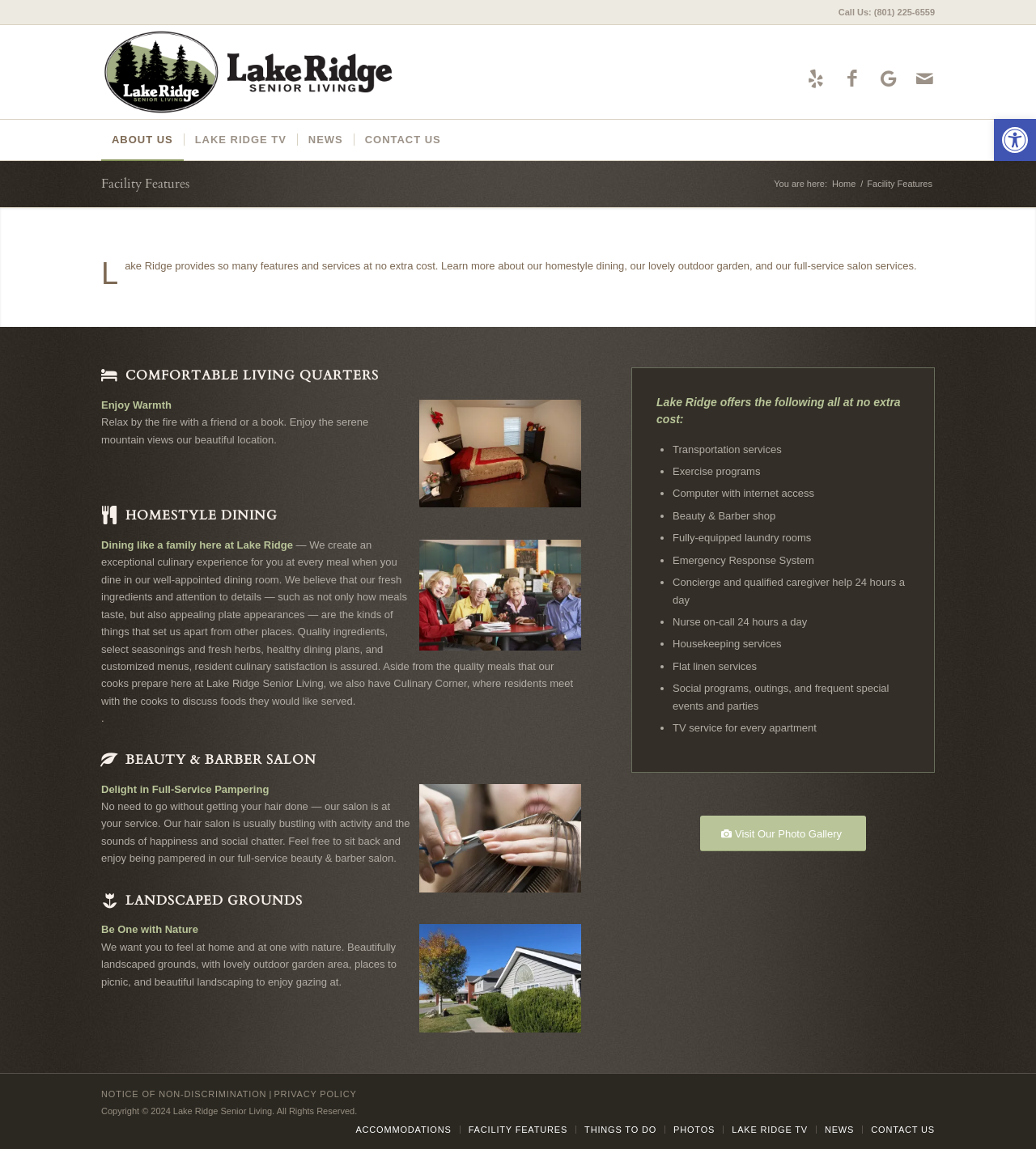Give a one-word or one-phrase response to the question: 
What is the purpose of the beauty and barber salon?

Full-service pampering